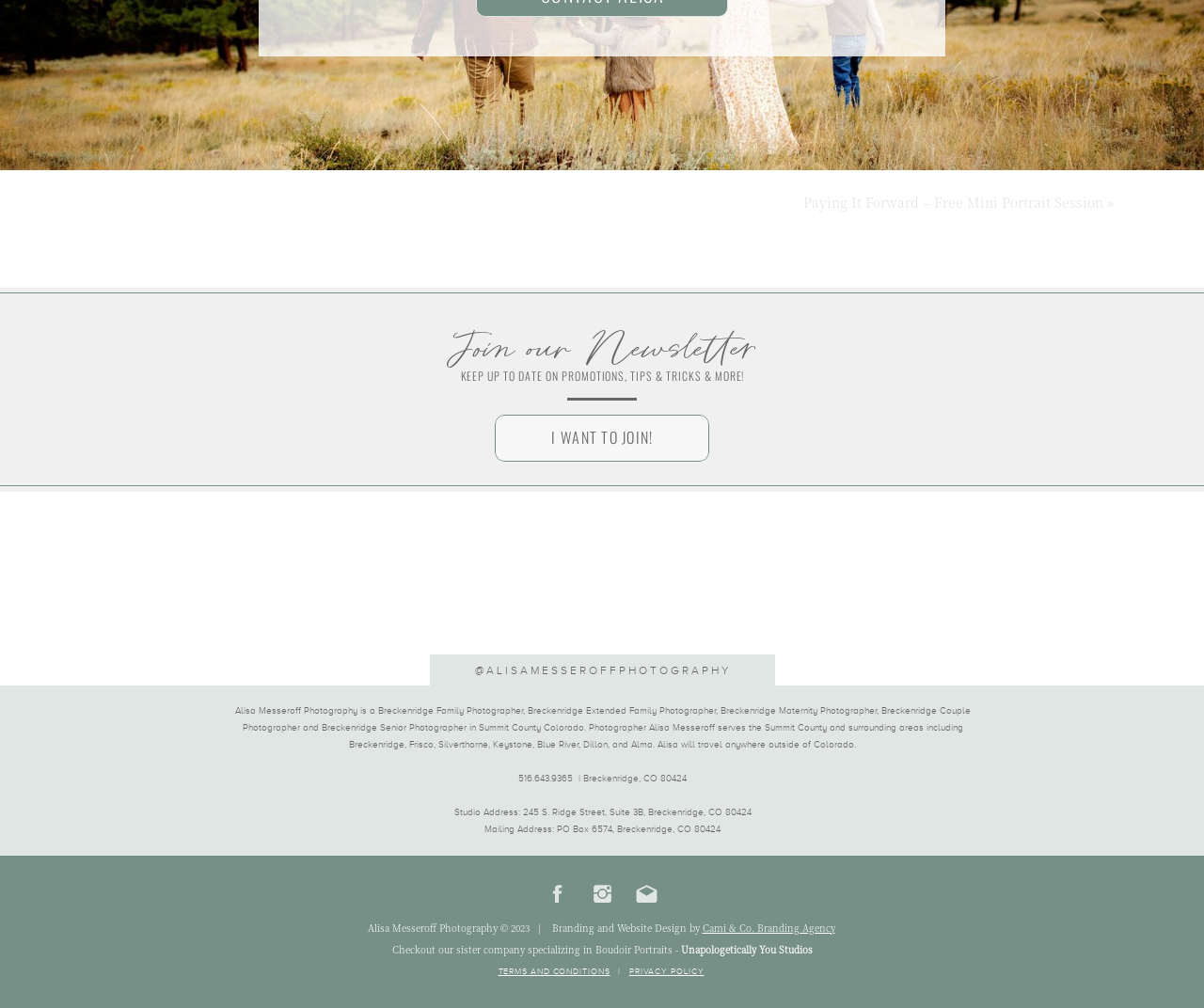Pinpoint the bounding box coordinates of the element to be clicked to execute the instruction: "Click on 'Paying It Forward – Free Mini Portrait Session'".

[0.667, 0.191, 0.916, 0.21]